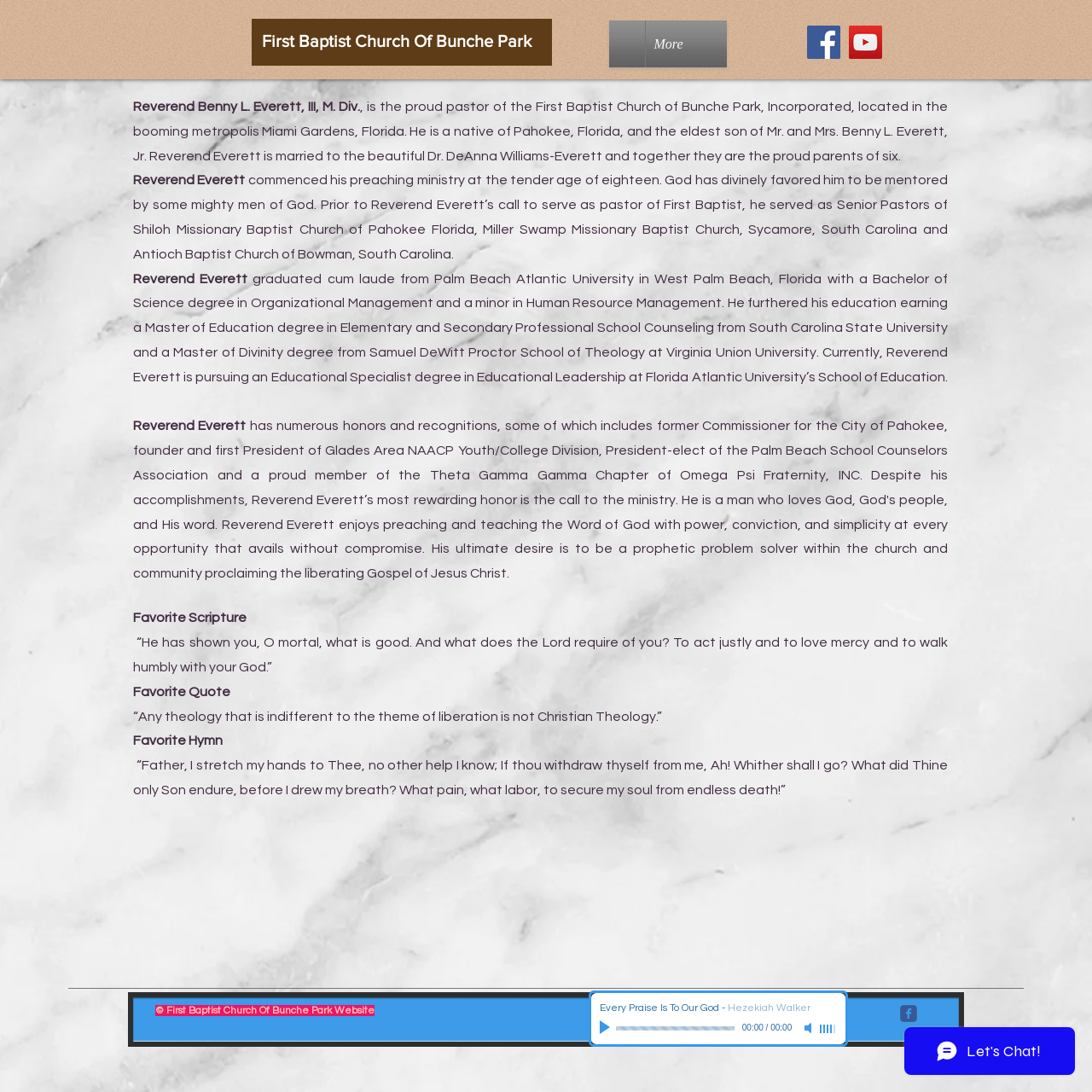Explain in detail what is displayed on the webpage.

The webpage is about the biography of Pastor Benny L. Everett, III, M. Div. At the top, there is a heading that reads "First Baptist Church Of Bunche Park". Below this heading, there is a navigation menu labeled "Site" with a dropdown option "More". To the right of the navigation menu, there is a social bar with links to Facebook and YouTube, each accompanied by an image.

The main content of the page is divided into sections. The first section introduces Pastor Everett, providing his full name and title. The following sections describe his biography, including his education, preaching ministry, and personal life. The text is organized into paragraphs, with headings and subheadings that break up the content.

In the middle of the page, there are three sections with headings "Favorite Scripture", "Favorite Quote", and "Favorite Hymn", each containing a relevant quote or hymn.

At the bottom of the page, there is an audio player with a play button, a progress bar, and volume controls. The audio player is playing a song titled "Every Praise Is To Our God" by Hezekiah Walker. Below the audio player, there is a copyright notice that reads "© First Baptist Church Of Bunche Park Website". To the right of the copyright notice, there is another social bar with a link to Facebook.

Overall, the webpage is dedicated to providing information about Pastor Benny L. Everett, III, M. Div., and his biography, with additional features such as an audio player and social media links.